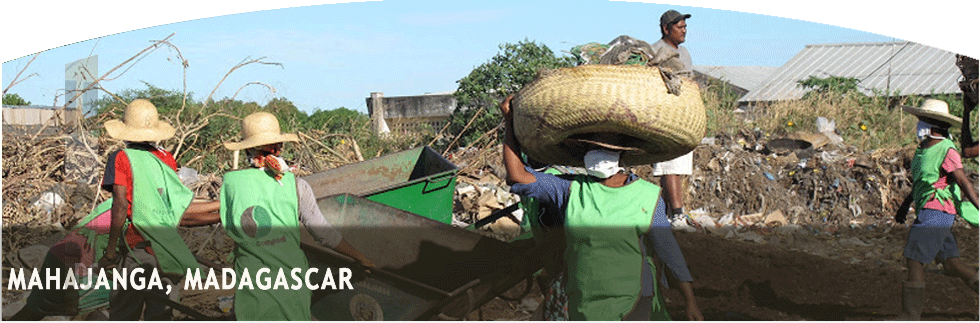What is the worker carrying on their head?
Based on the image, answer the question with as much detail as possible.

According to the caption, one of the workers is carrying a large basket atop their head, suggesting they are actively involved in transporting materials as part of the waste management effort.